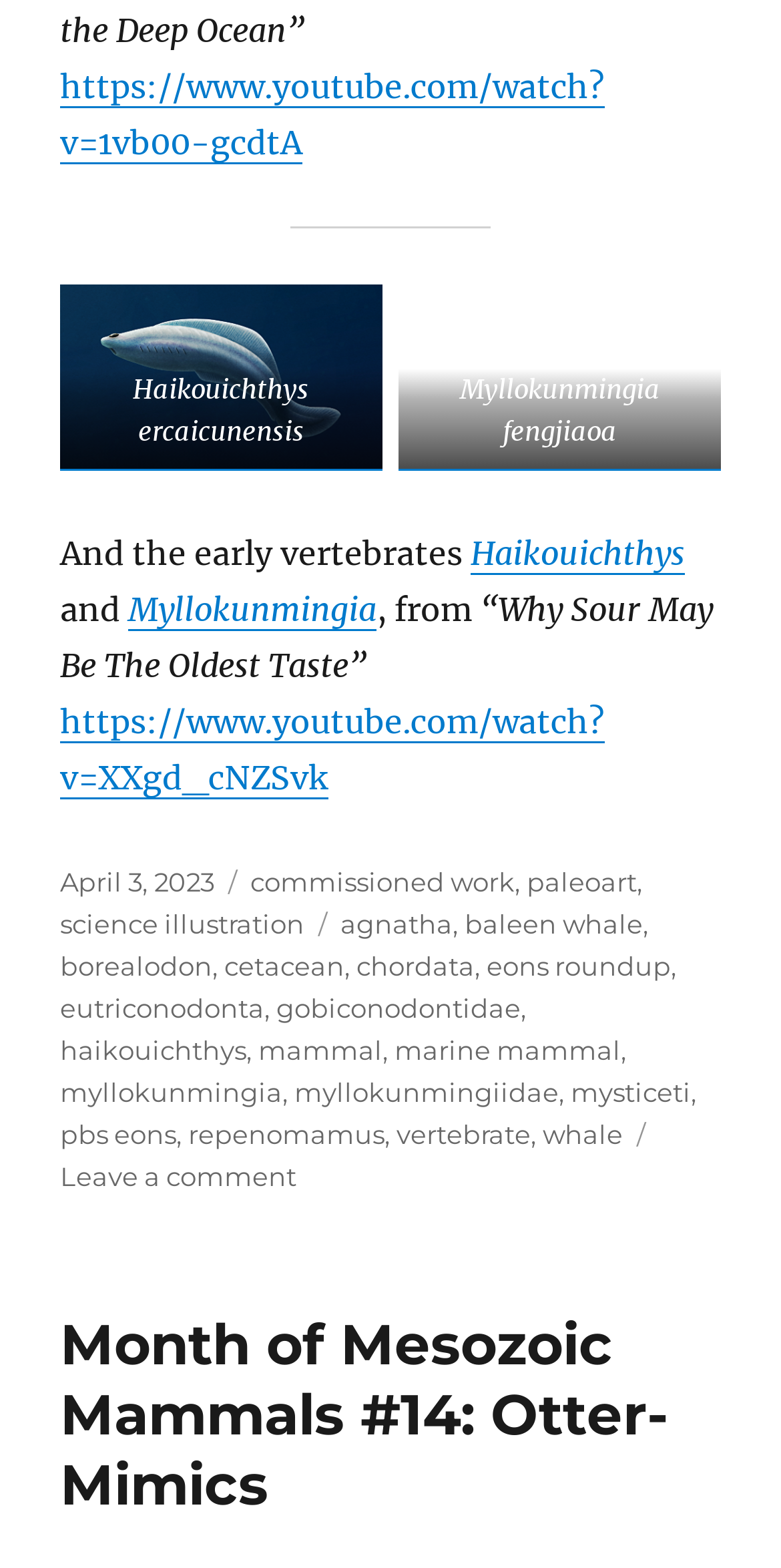Please answer the following question using a single word or phrase: 
What is the name of the extinct early vertebrate illustrated in the first figure?

Haikouichthys ercaicunensis